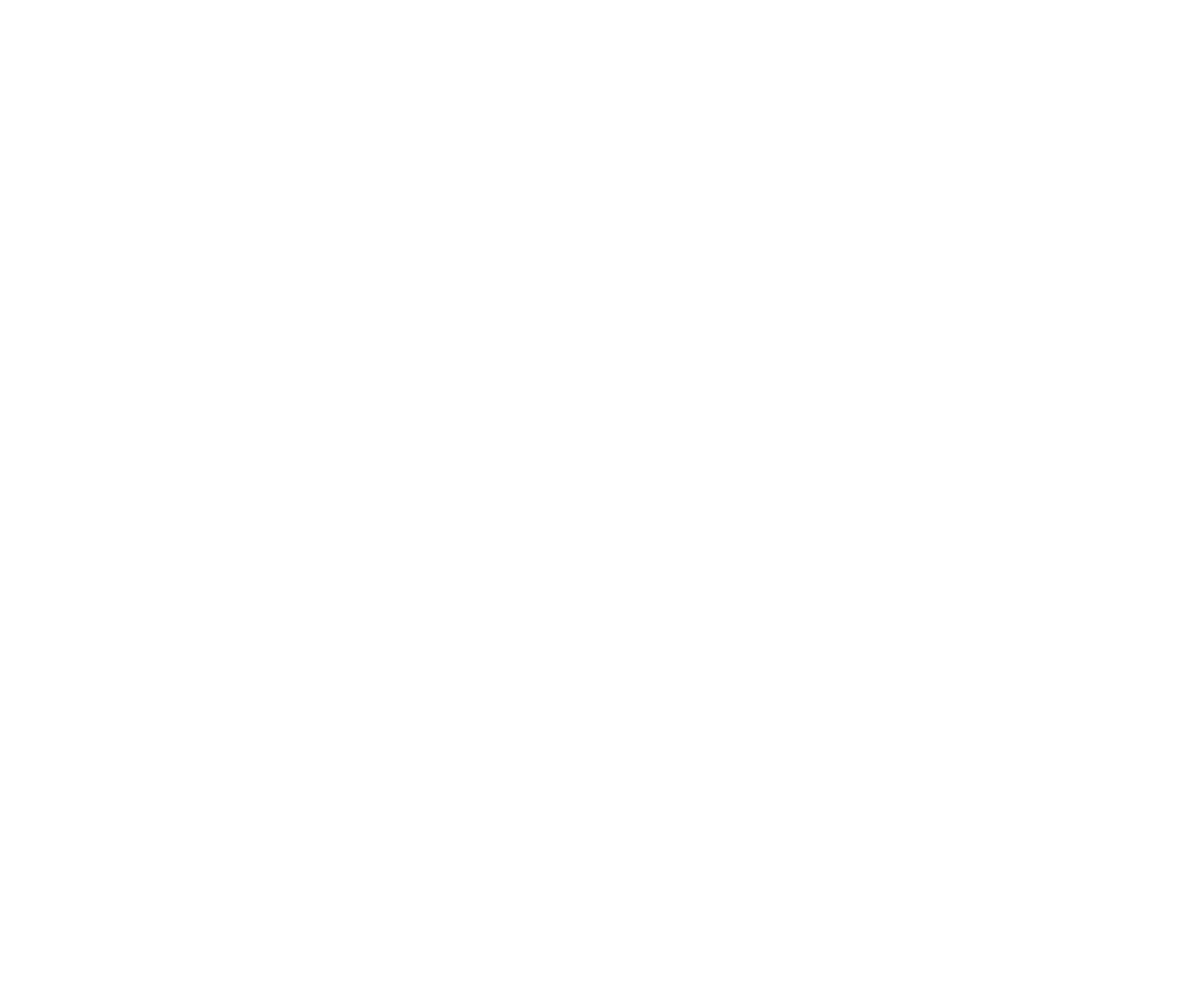What is the main topic of this webpage?
Please give a detailed and elaborate explanation in response to the question.

The webpage has multiple links and texts related to smart energy, such as 'What is Smart Energy?', 'Smart Energy 101', and 'Renewable Energy', indicating that the main topic of this webpage is smart energy.